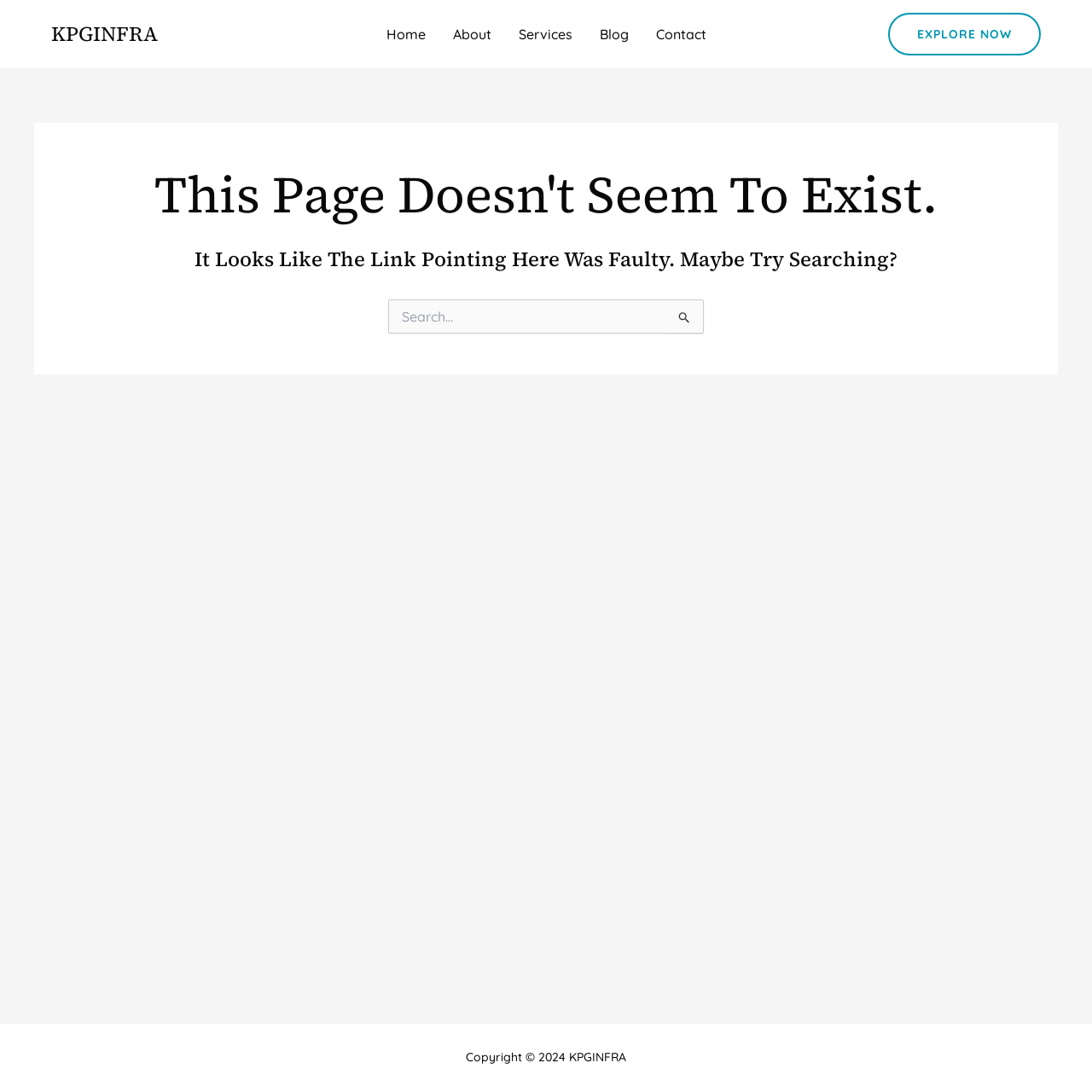Show the bounding box coordinates of the element that should be clicked to complete the task: "search for something".

[0.355, 0.274, 0.645, 0.306]